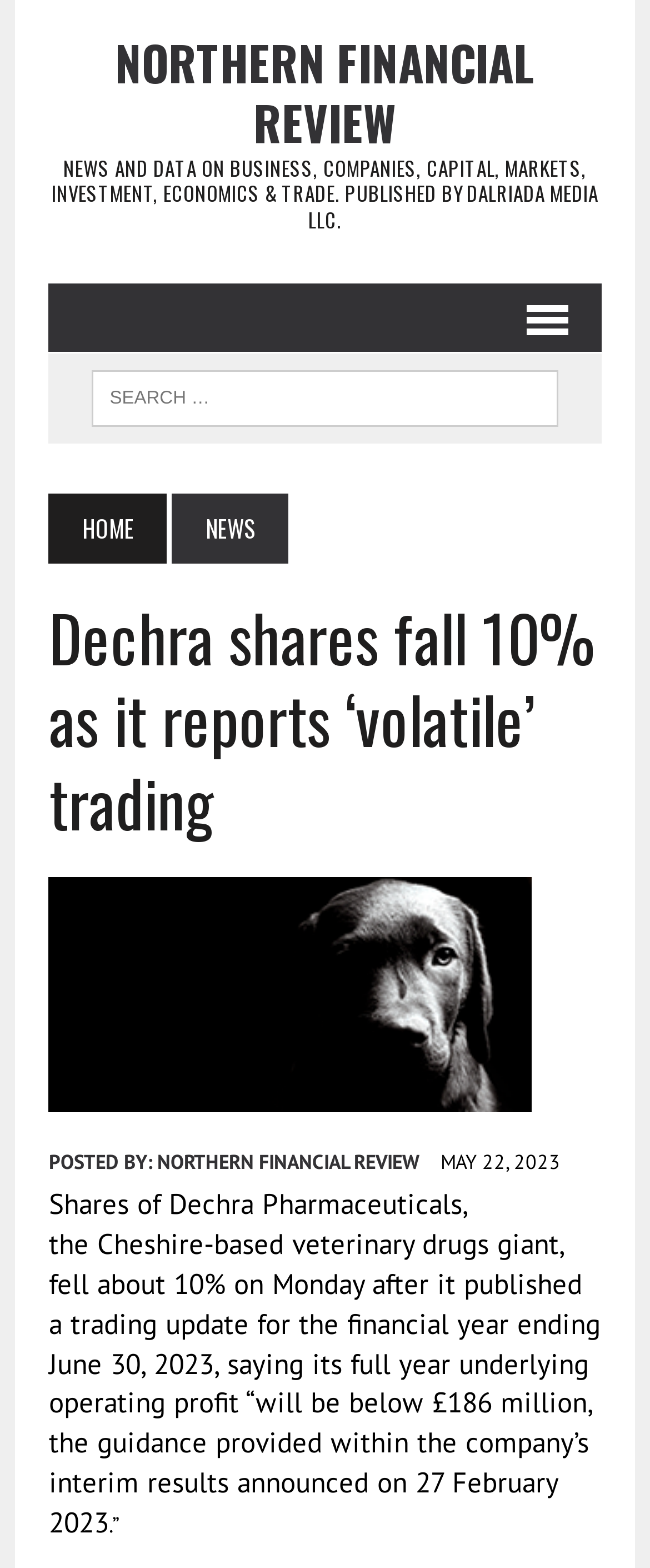Answer the following in one word or a short phrase: 
When was the company's interim results announced?

27 February 2023